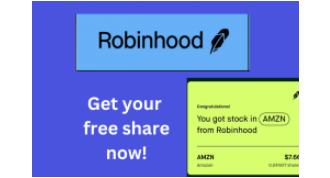What is the call to action?
Give a one-word or short phrase answer based on the image.

Get your free share now!